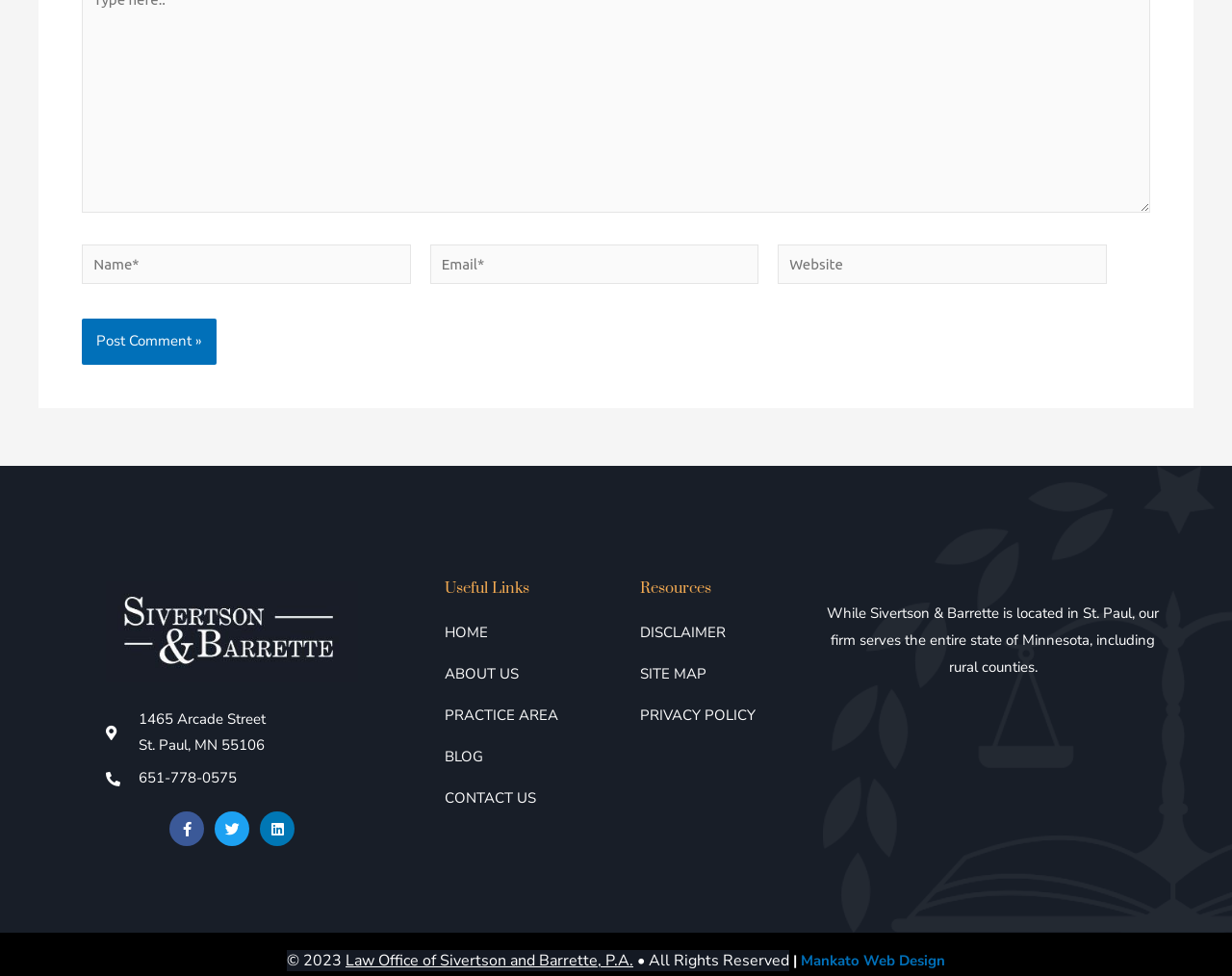Answer the question below using just one word or a short phrase: 
How many links are there in the 'Useful Links' section?

5